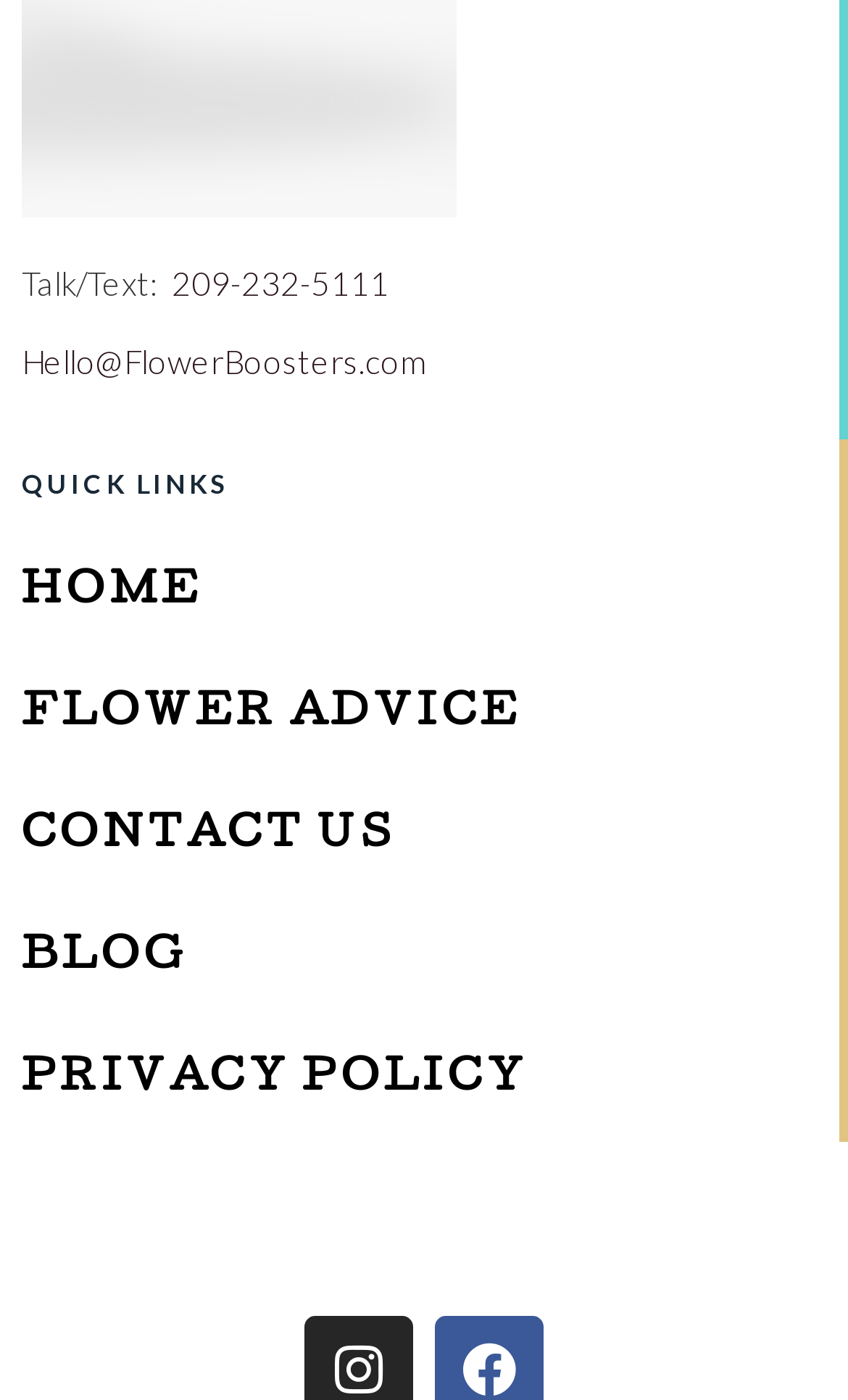Determine the bounding box coordinates of the clickable region to execute the instruction: "Go to the home page". The coordinates should be four float numbers between 0 and 1, denoted as [left, top, right, bottom].

[0.026, 0.409, 0.239, 0.437]